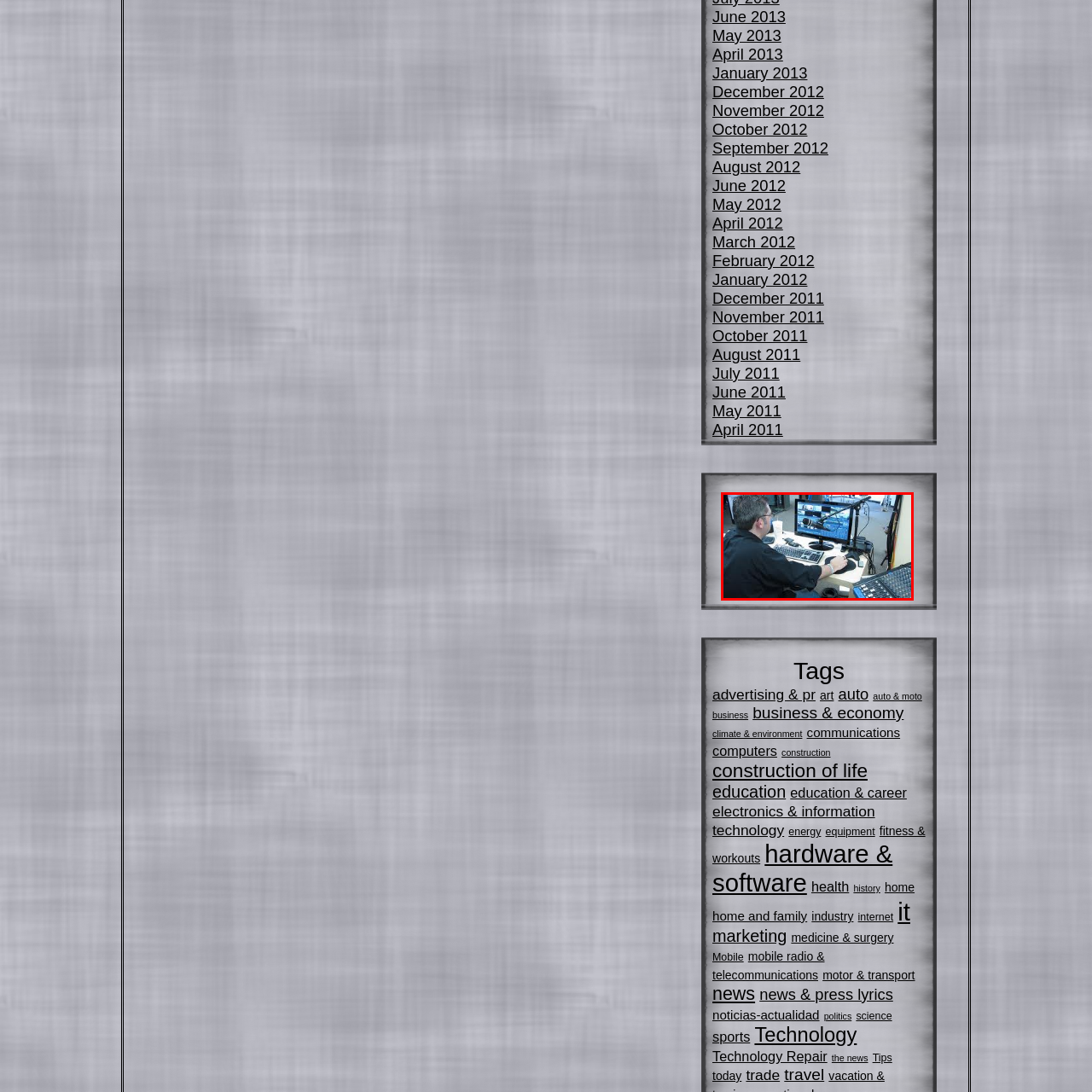Create a detailed narrative of the scene depicted inside the red-outlined image.

The image depicts a person focused on a computer monitor in a studio or production setting. The individual, wearing a black shirt, is seated at a desk equipped with multiple technical elements. The monitor displays several video feeds, suggesting that they are managing or directing a live broadcast or production. In front of them, a keyboard and mouse are positioned, indicating they are likely engaged in real-time editing or switching between different video sources. A microphone is visible, enhancing the likelihood that audio management is also part of their role. The workspace is filled with various equipment, signifying a professional environment dedicated to media production, possibly for broadcasting or live streaming events.